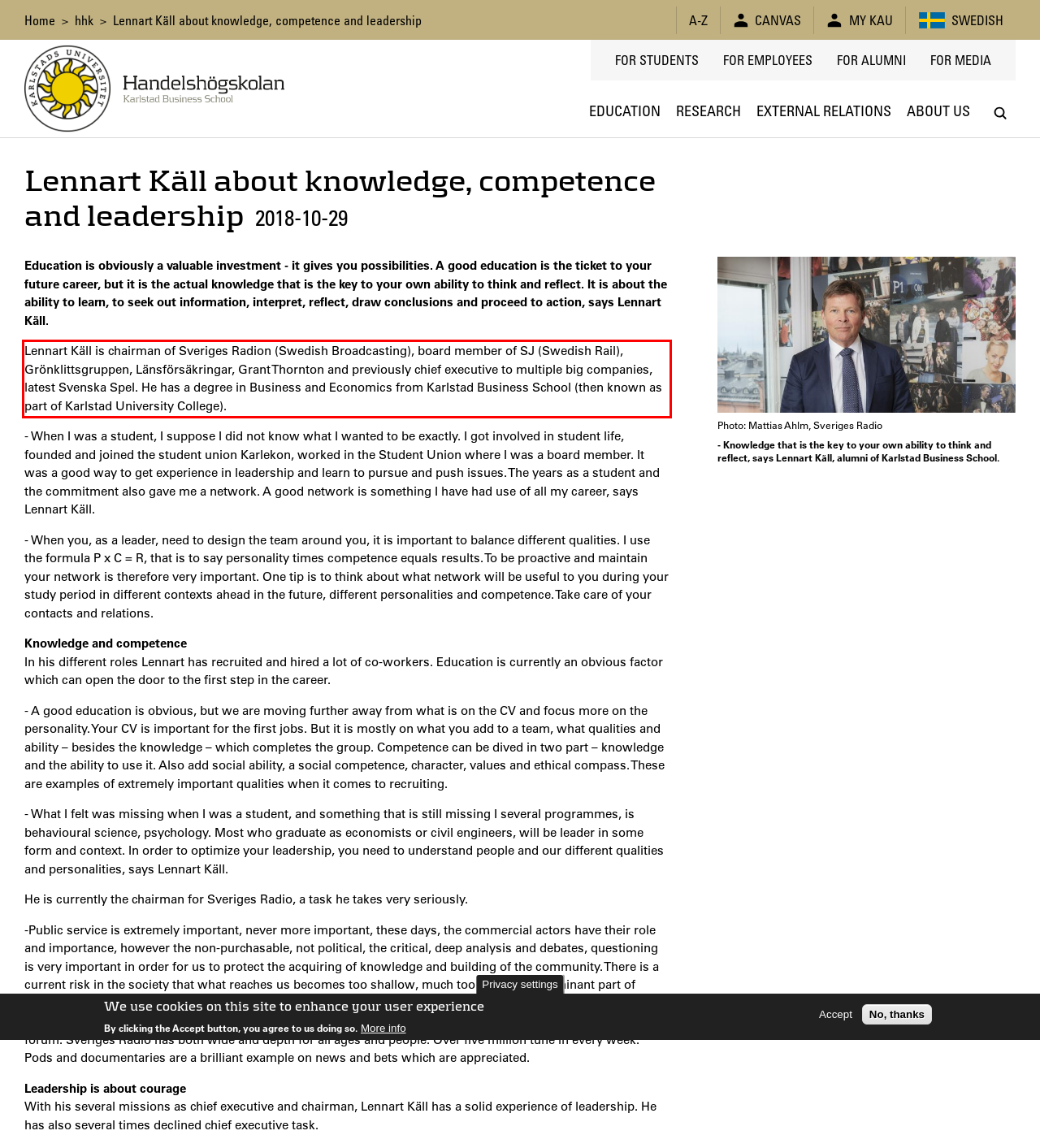There is a screenshot of a webpage with a red bounding box around a UI element. Please use OCR to extract the text within the red bounding box.

Lennart Käll is chairman of Sveriges Radion (Swedish Broadcasting), board member of SJ (Swedish Rail), Grönklittsgruppen, Länsförsäkringar, Grant Thornton and previously chief executive to multiple big companies, latest Svenska Spel. He has a degree in Business and Economics from Karlstad Business School (then known as part of Karlstad University College).